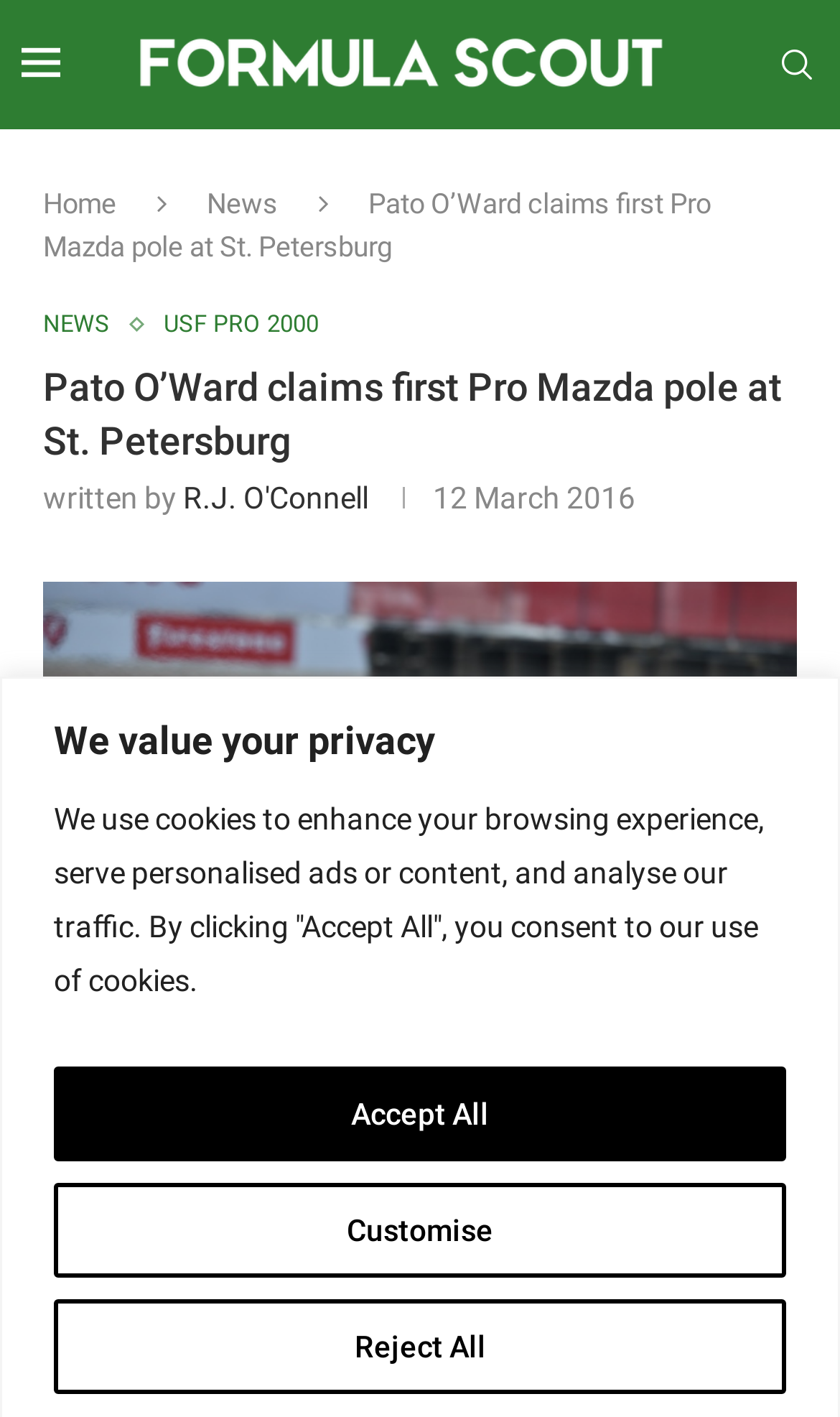What is the name of the championship race mentioned?
Could you answer the question with a detailed and thorough explanation?

By analyzing the webpage content, I found that the text 'led a Team Pelfrey lockout of the front row for the first Pro Mazda Championship race at St. Petersburg' mentions the championship race 'Pro Mazda Championship'.